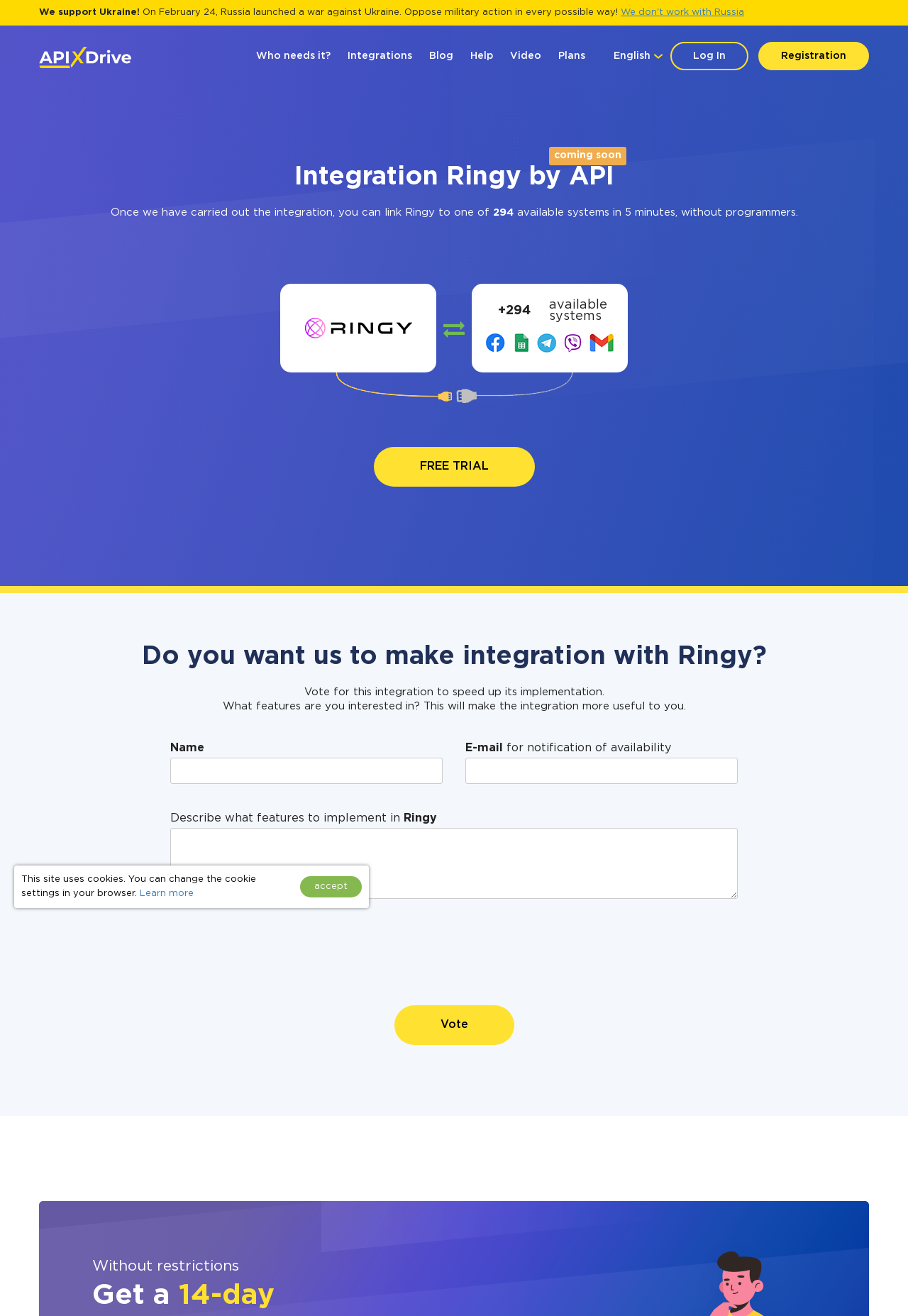Locate the bounding box of the UI element defined by this description: "FREE TRIAL". The coordinates should be given as four float numbers between 0 and 1, formatted as [left, top, right, bottom].

[0.411, 0.34, 0.589, 0.37]